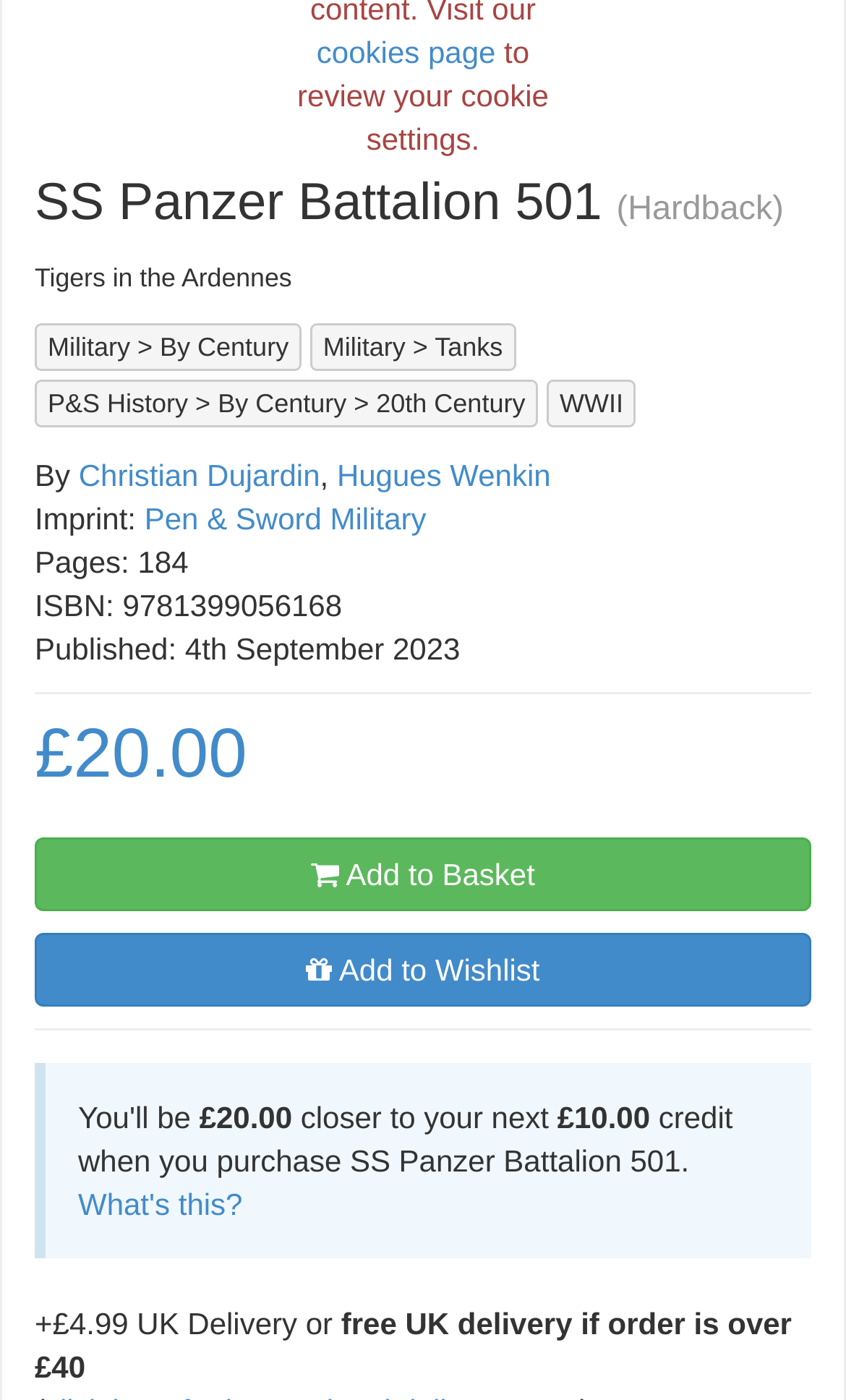From the element description: "£20.00", extract the bounding box coordinates of the UI element. The coordinates should be expressed as four float numbers between 0 and 1, in the order [left, top, right, bottom].

[0.041, 0.511, 0.292, 0.566]